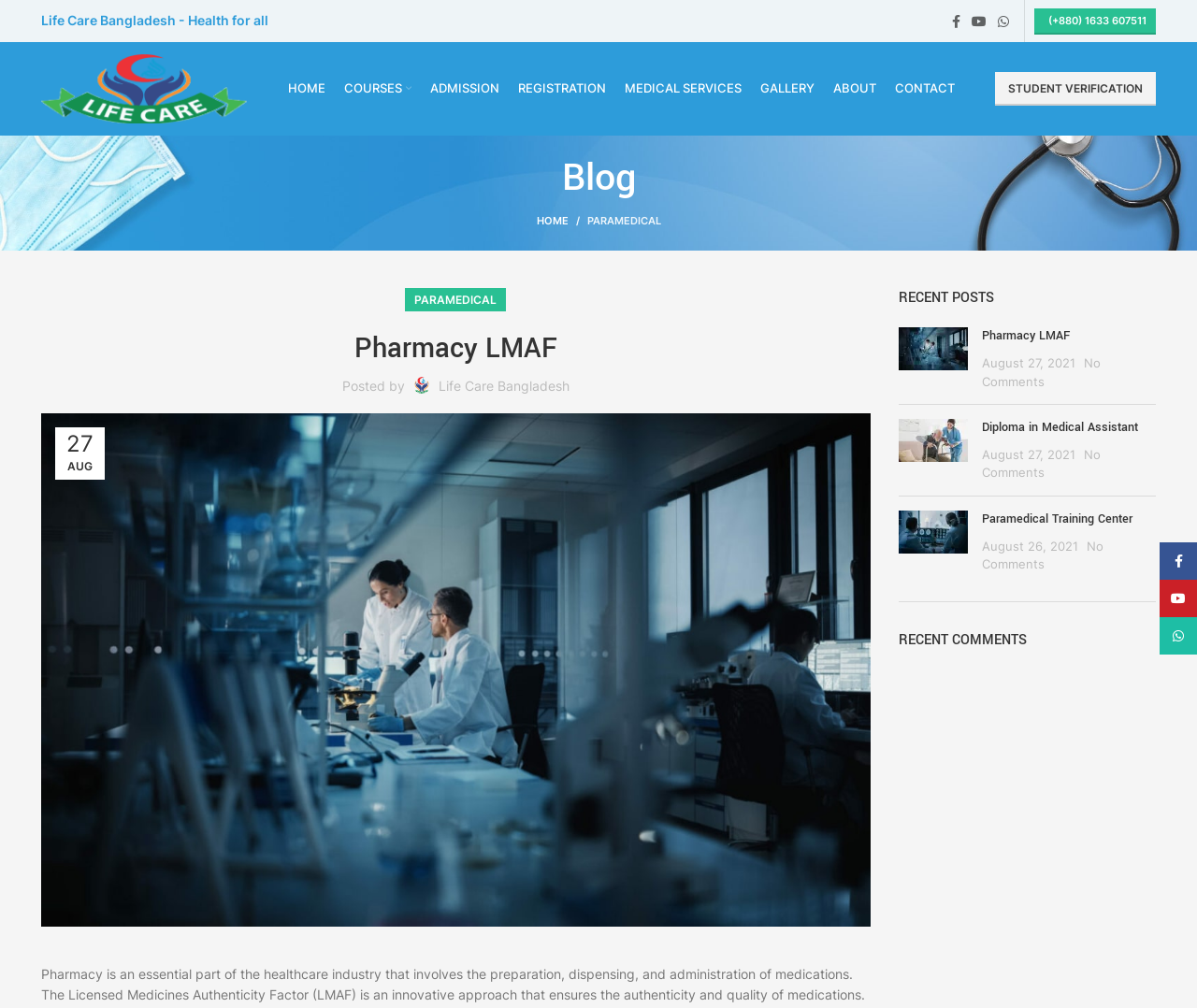Pinpoint the bounding box coordinates of the clickable element to carry out the following instruction: "Check the 'RECENT POSTS'."

[0.75, 0.286, 0.966, 0.306]